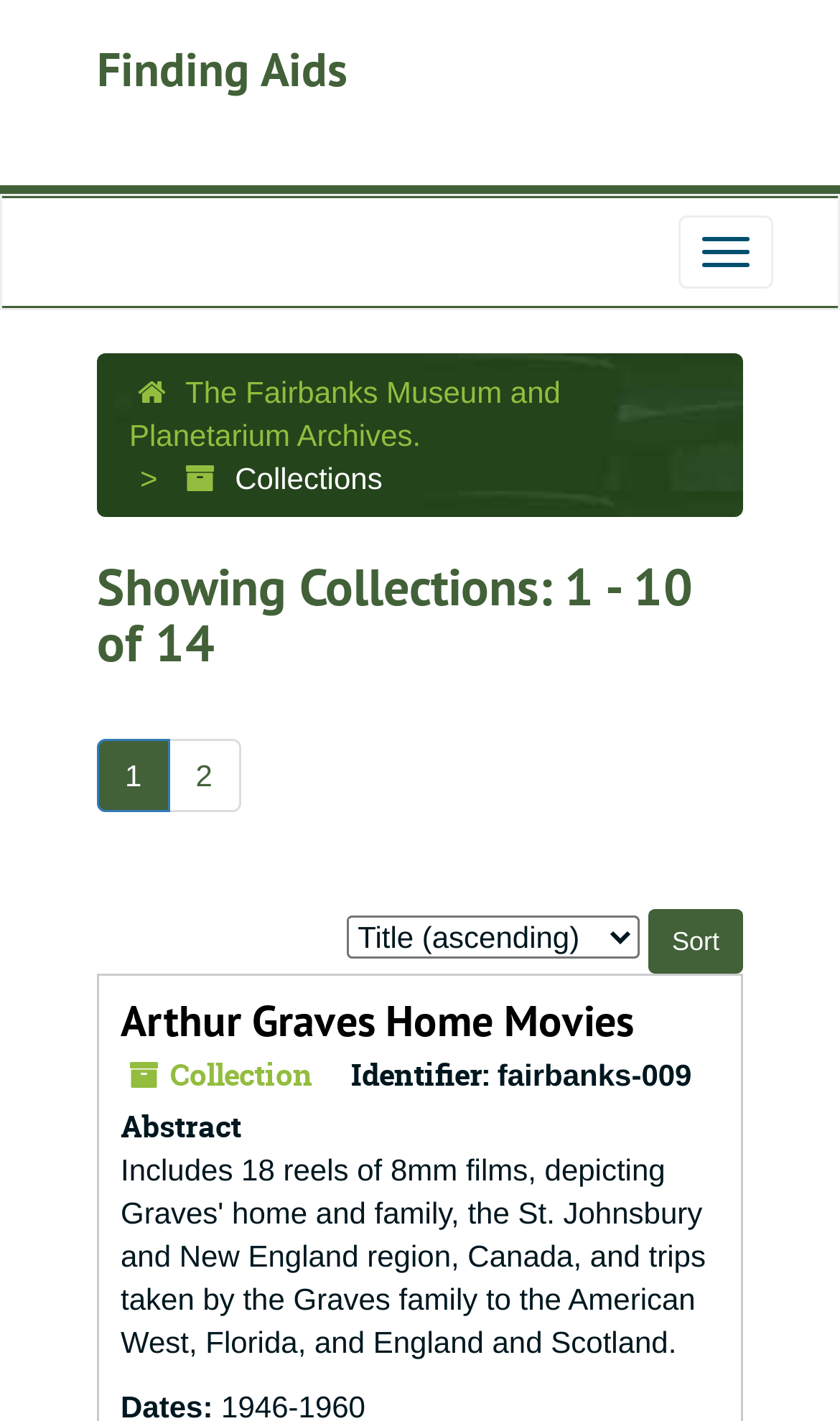Please answer the following question using a single word or phrase: 
What is the abstract of the first collection?

Not specified